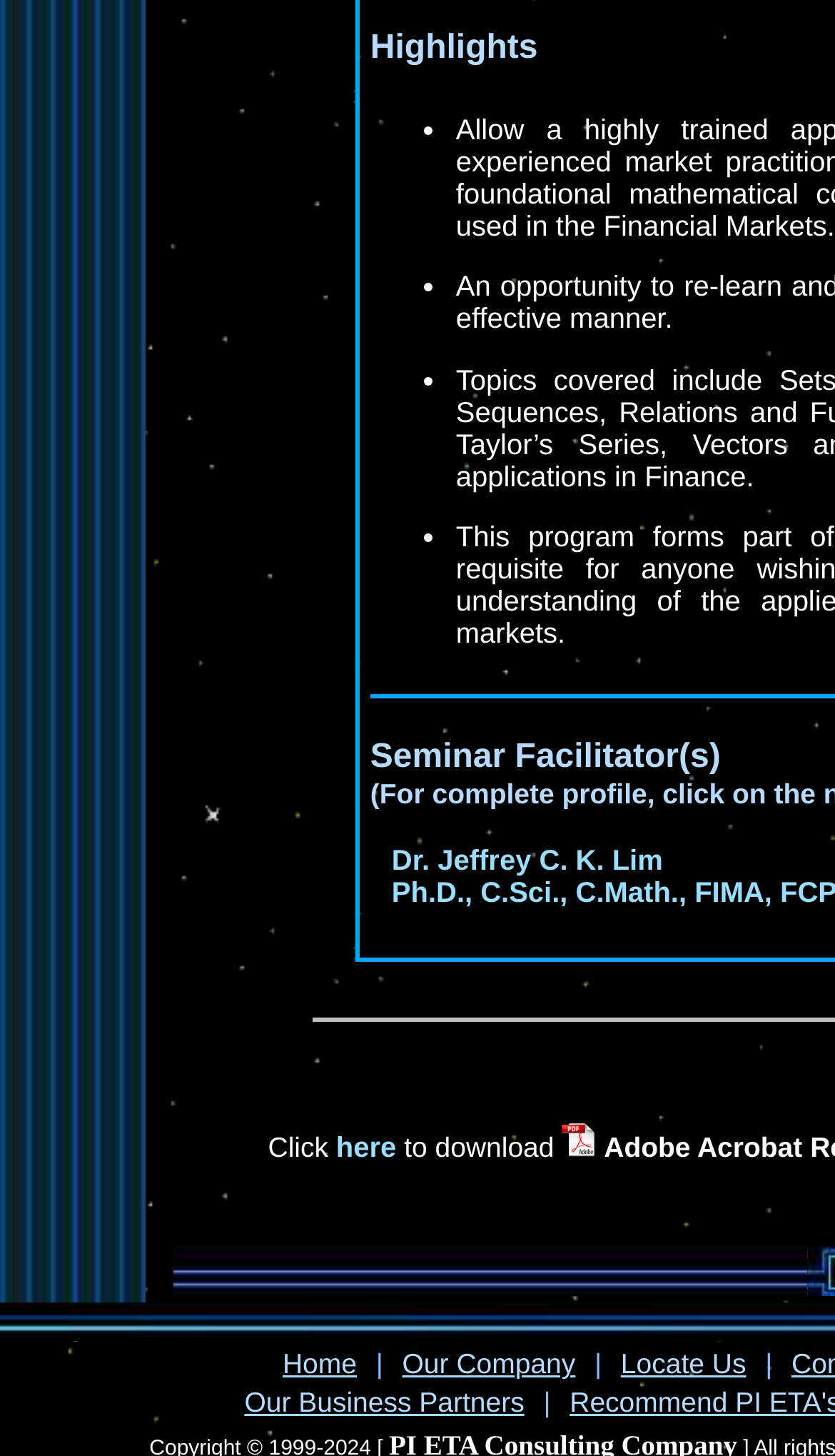Identify the bounding box of the UI component described as: "Our Business Partners".

[0.293, 0.957, 0.628, 0.974]